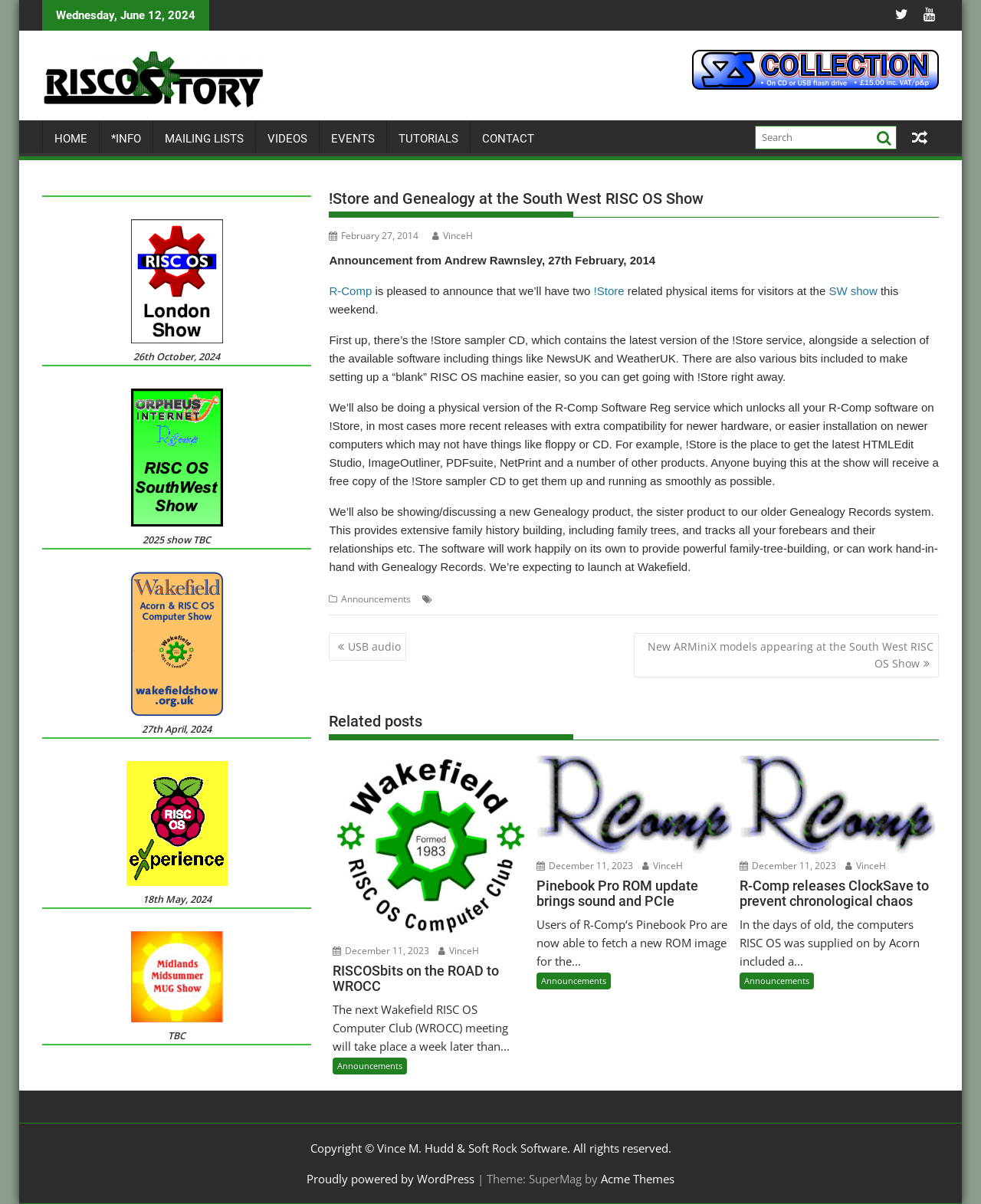Identify the bounding box coordinates of the clickable region to carry out the given instruction: "View the R-Comp releases ClockSave to prevent chronological chaos post".

[0.754, 0.73, 0.953, 0.755]